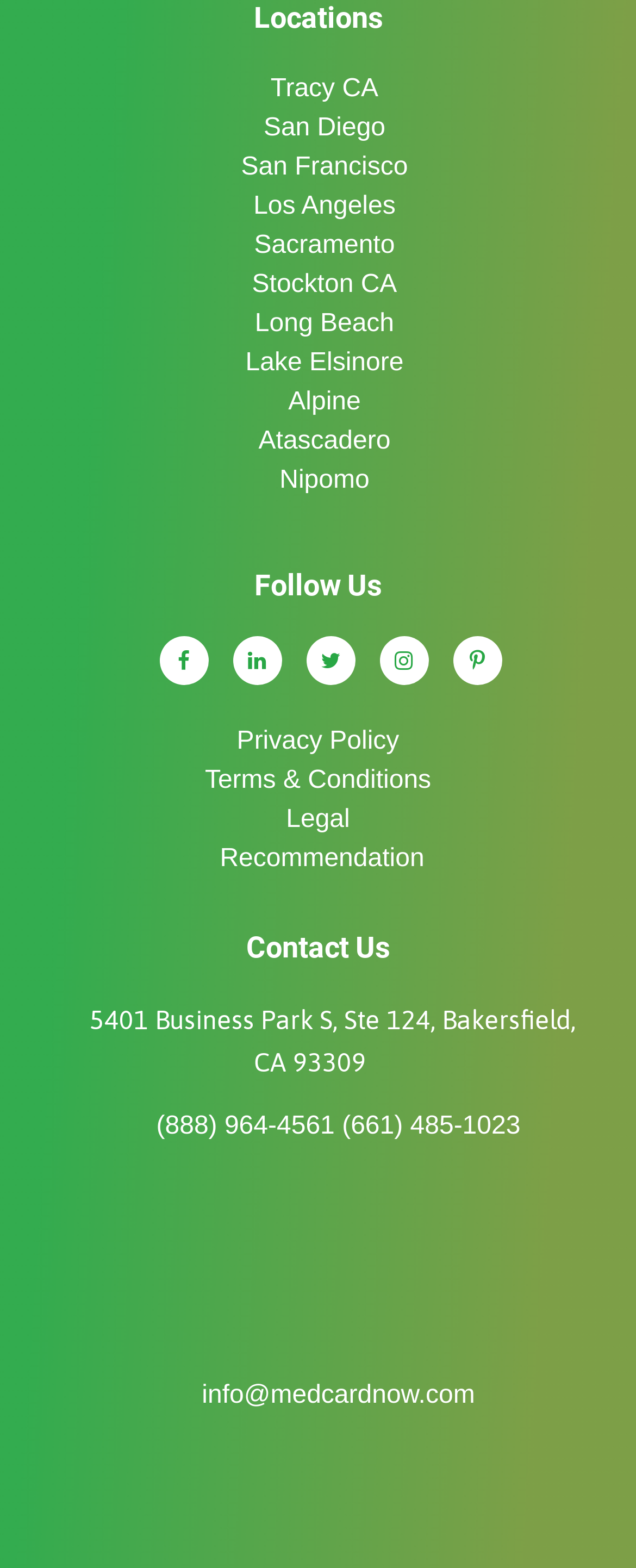Determine the bounding box coordinates for the region that must be clicked to execute the following instruction: "View Privacy Policy".

[0.347, 0.465, 0.653, 0.482]